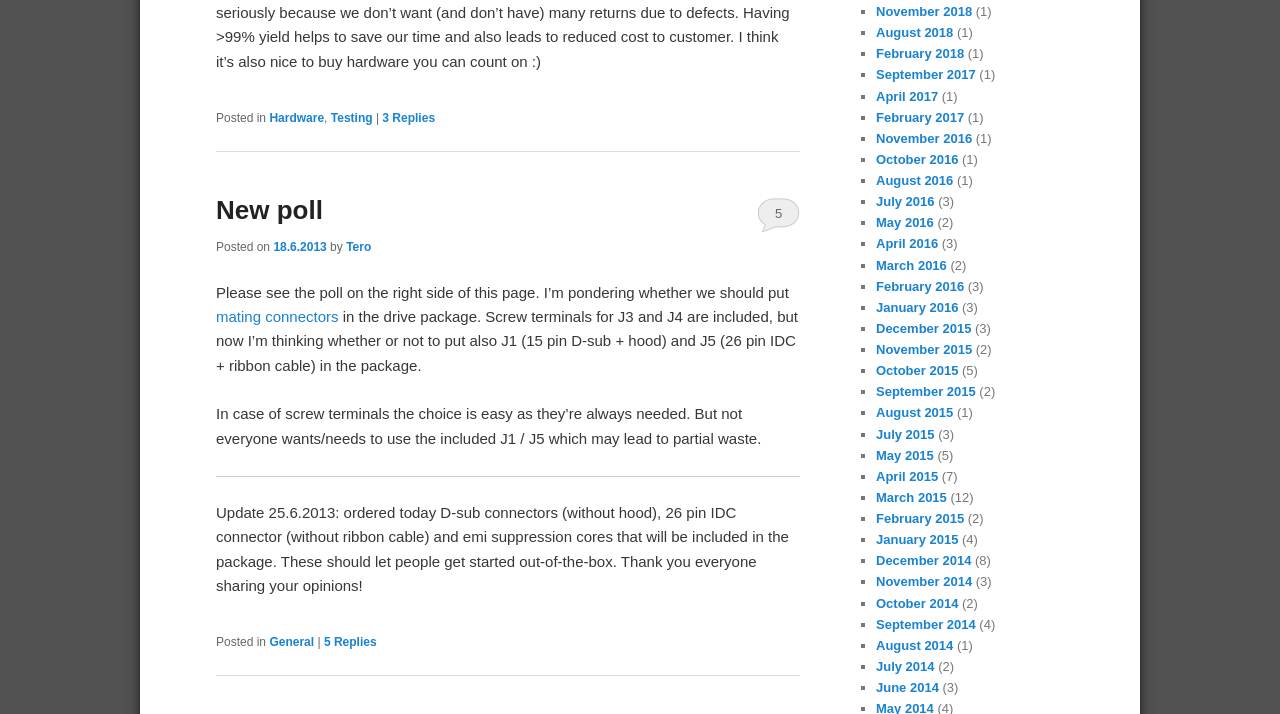From the given element description: "Testing", find the bounding box for the UI element. Provide the coordinates as four float numbers between 0 and 1, in the order [left, top, right, bottom].

[0.258, 0.155, 0.291, 0.175]